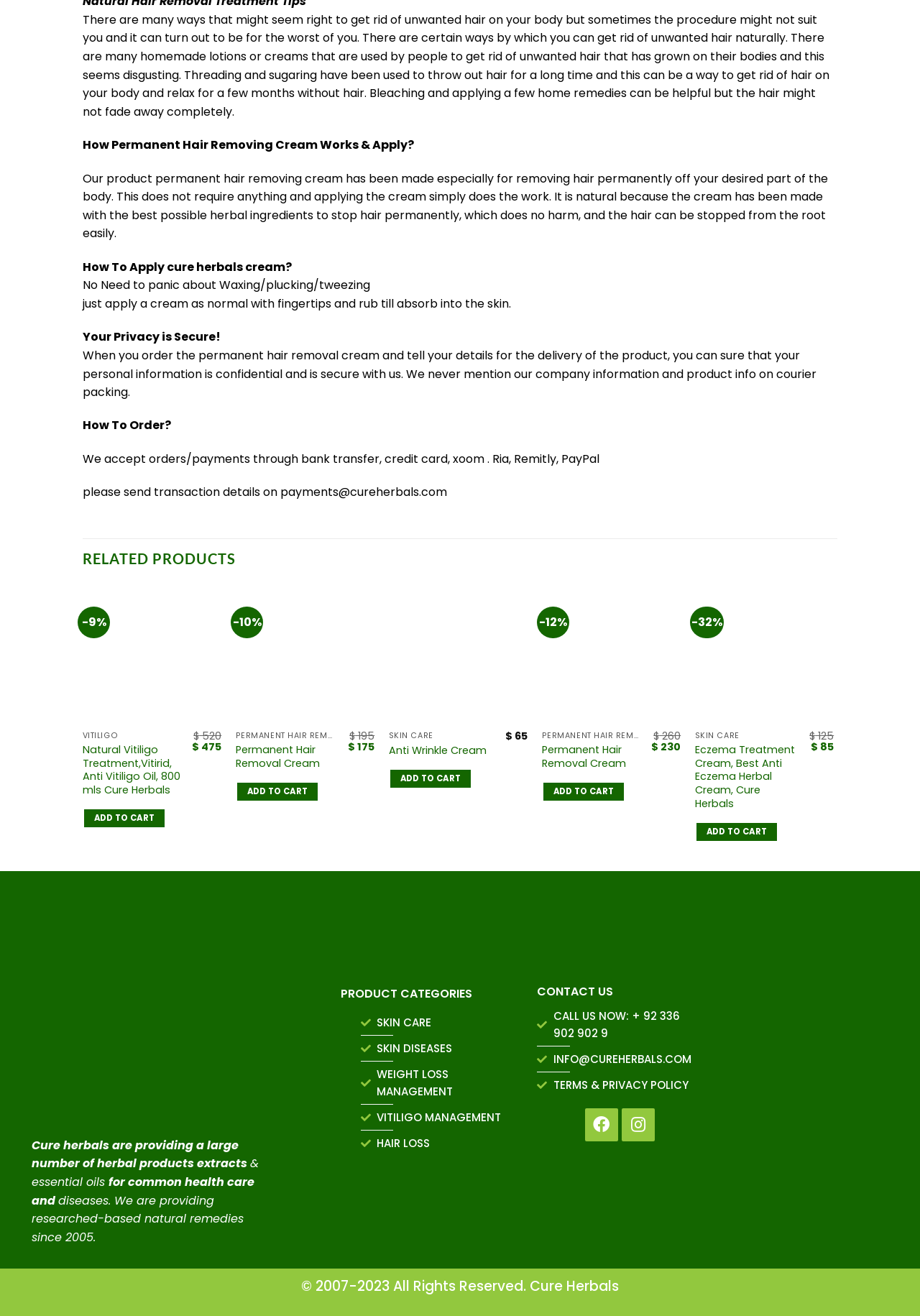How many related products are listed?
Using the image as a reference, answer with just one word or a short phrase.

3